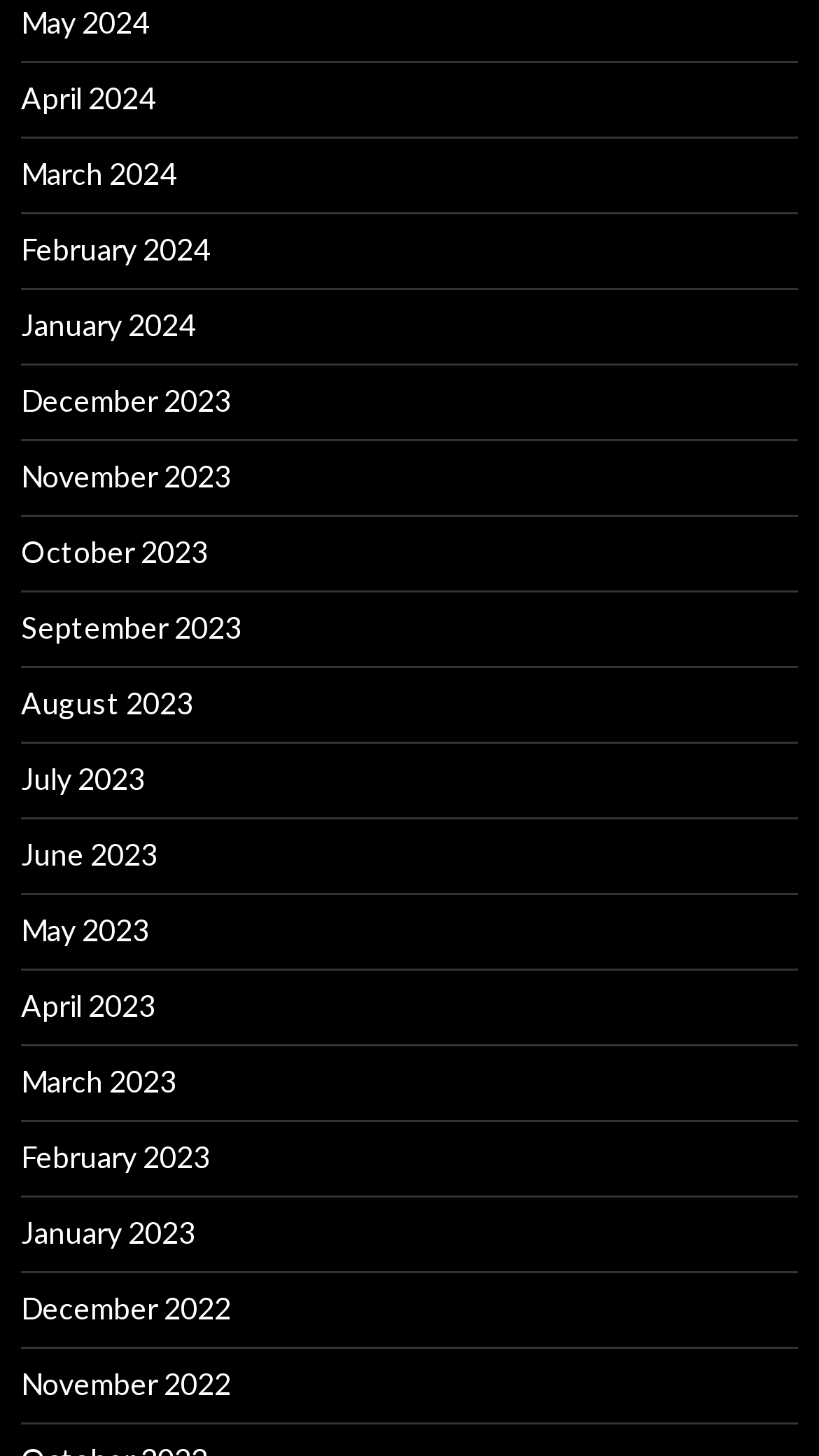Locate the bounding box coordinates of the area that needs to be clicked to fulfill the following instruction: "view May 2024". The coordinates should be in the format of four float numbers between 0 and 1, namely [left, top, right, bottom].

[0.026, 0.003, 0.182, 0.027]